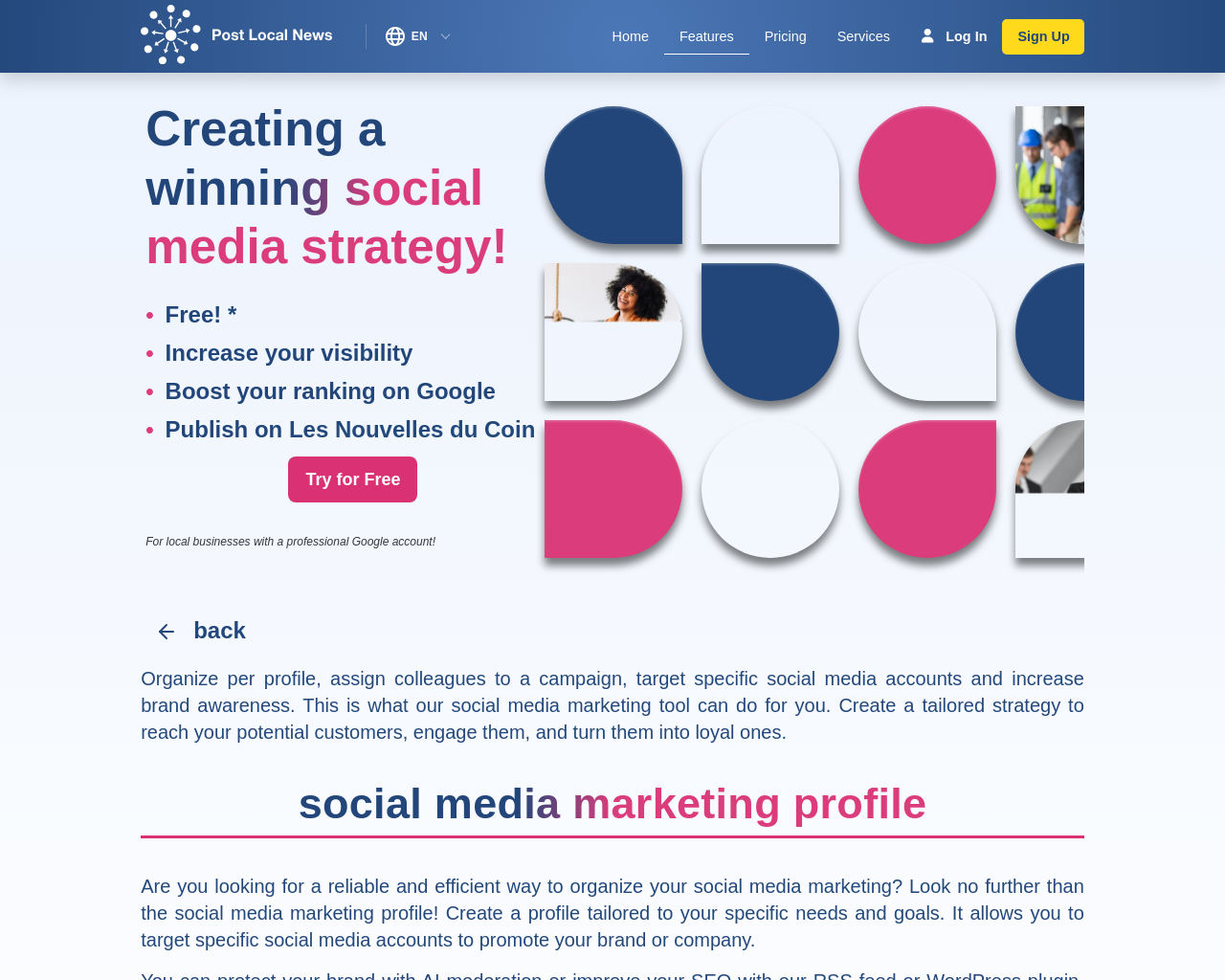Generate a comprehensive caption for the webpage you are viewing.

This webpage is about creating an effective social media marketing strategy. At the top, there are several links, including "Home", "EN", "Home" again, "features", "Pricing", and "Services", which are positioned horizontally across the page. Below these links, there is a heading that reads "Creating a winning social media strategy!".

To the right of the heading, there are several short paragraphs of text, including "Free! *", "Increase your visibility", "Boost your ranking on Google", and "Publish on". Below these paragraphs, there is a link to "Les Nouvelles du Coin" and a call-to-action button that says "Try for Free".

Further down the page, there is a paragraph of text that explains the benefits of the social media marketing tool for local businesses with a professional Google account. Below this text, there are six images of example local businesses, arranged in two rows of three.

At the bottom of the page, there is a section that explains the features of the social media marketing profile. This section includes a heading that reads "social media marketing profile", a paragraph of text that describes the benefits of the profile, and a link to go back to the previous section. There is also a longer paragraph of text that explains how the profile can be tailored to specific needs and goals.